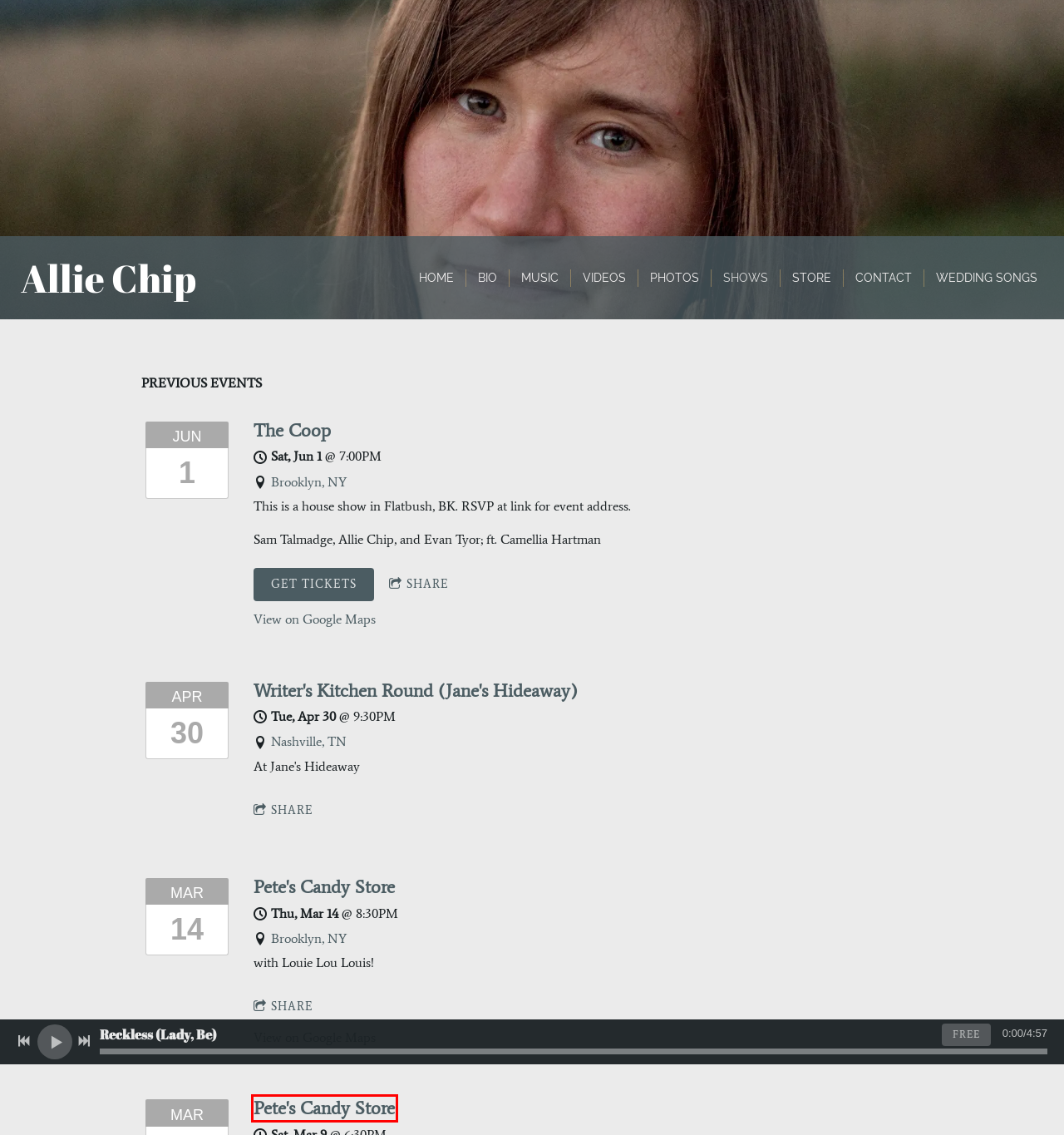Evaluate the webpage screenshot and identify the element within the red bounding box. Select the webpage description that best fits the new webpage after clicking the highlighted element. Here are the candidates:
A. Band Websites that Work | Website Builder for Musicians | Bandzoogle
B. Pete's Candy Store @ Brooklyn, NY - Mar 14, 2024, 8:30PM
C. The Coop @ Brooklyn, NY - Jun 1, 2024, 7:00PM
D. Pete's Candy Store @ Brooklyn, NY - Mar 9, 2024, 6:30PM
E. Leesta Vall Records - Oct 1, 2023, 7:00PM
F. SoFar Sounds @ Soho - Jun 24, 2023, 8:00PM
G. Direct-to-Vinyl Live Session #2968: Allie Chip – Leesta Vall Sound Recordings
H. Writer's Kitchen Round (Jane's Hideaway) @ Nashville, TN - Apr 30, 2024, 9:30PM

D